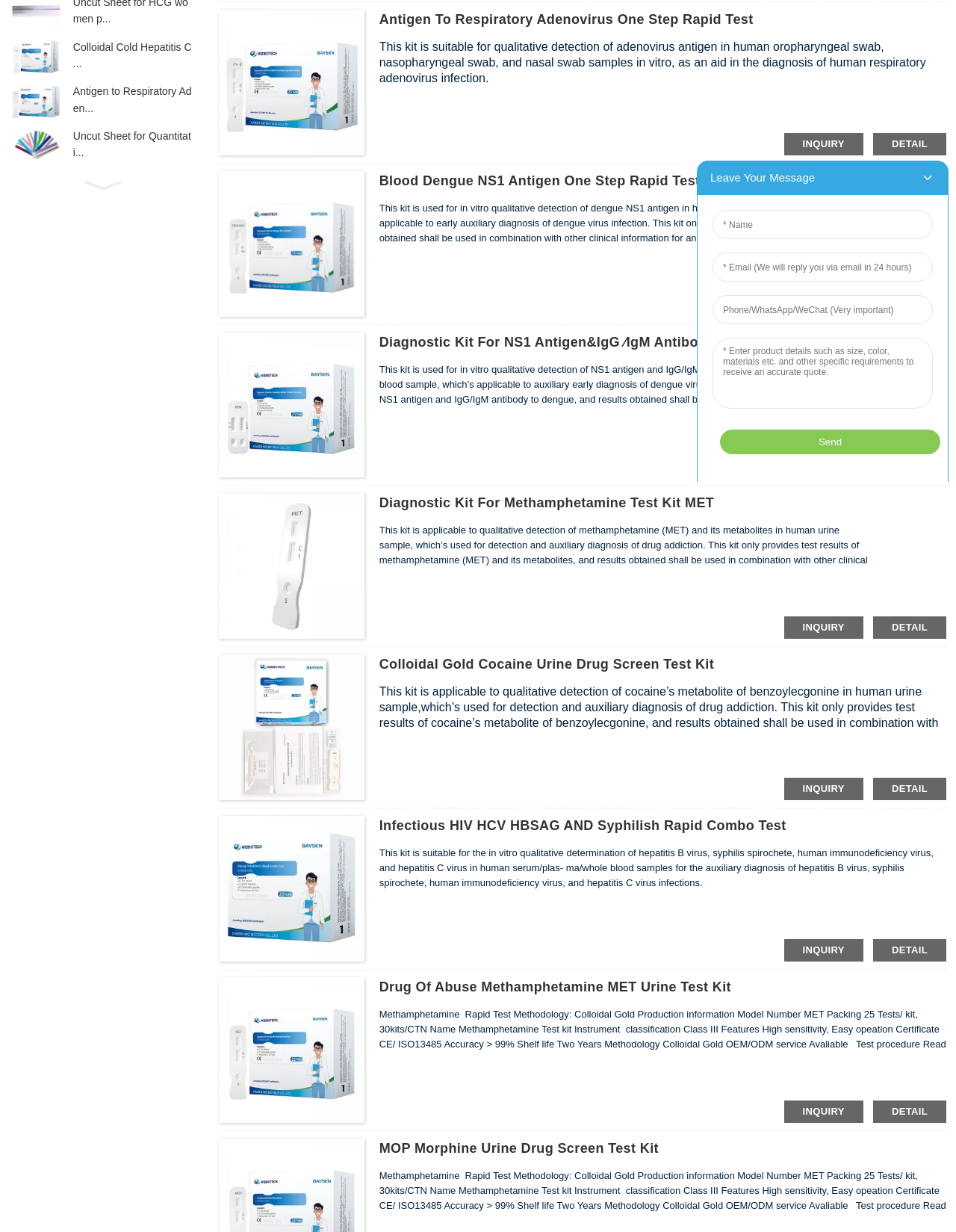Based on the element description: "Antigen to Respiratory Aden...", identify the UI element and provide its bounding box coordinates. Use four float numbers between 0 and 1, [left, top, right, bottom].

[0.076, 0.089, 0.205, 0.116]